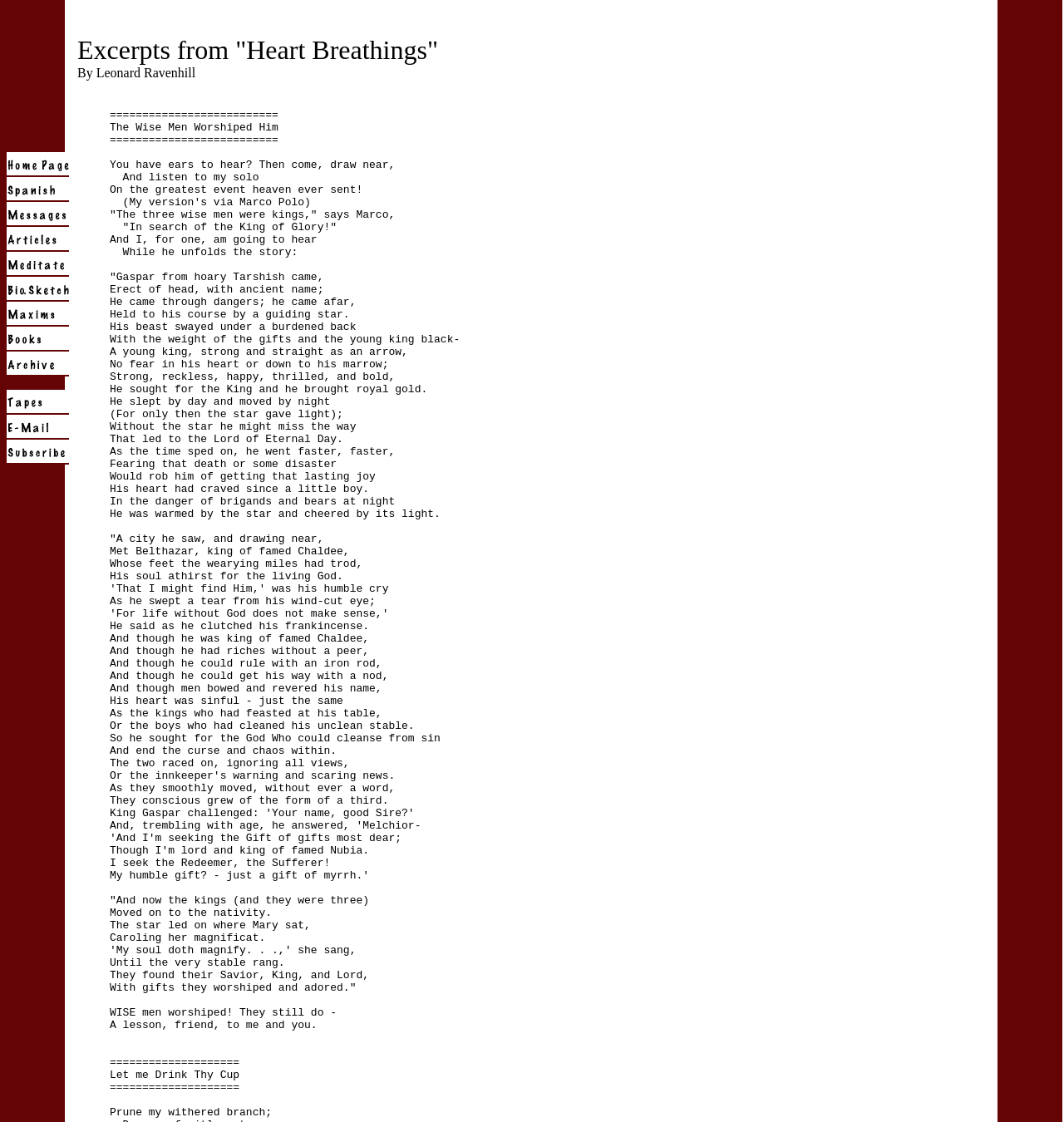Elaborate on the webpage's design and content in a detailed caption.

This webpage is titled "Heart Breathings" - 5 and appears to be a navigation page. At the top, there is a row of table cells containing a title "Excerpts from 'Heart Breathings' By Leonard Ravenhill". Below this title, there are 11 links, each accompanied by an image, arranged vertically in a single column. The links are labeled as "Home", "Spanish", "Messages", "Articles", "Meditate", "Bio-Sketches", "Maxims", "Books", "Archive", "Tapes", and "E-Mail", in that order. Each link and its corresponding image are positioned closely together, with the image to the left of the link text. The links and images are evenly spaced, with a consistent gap between each pair.